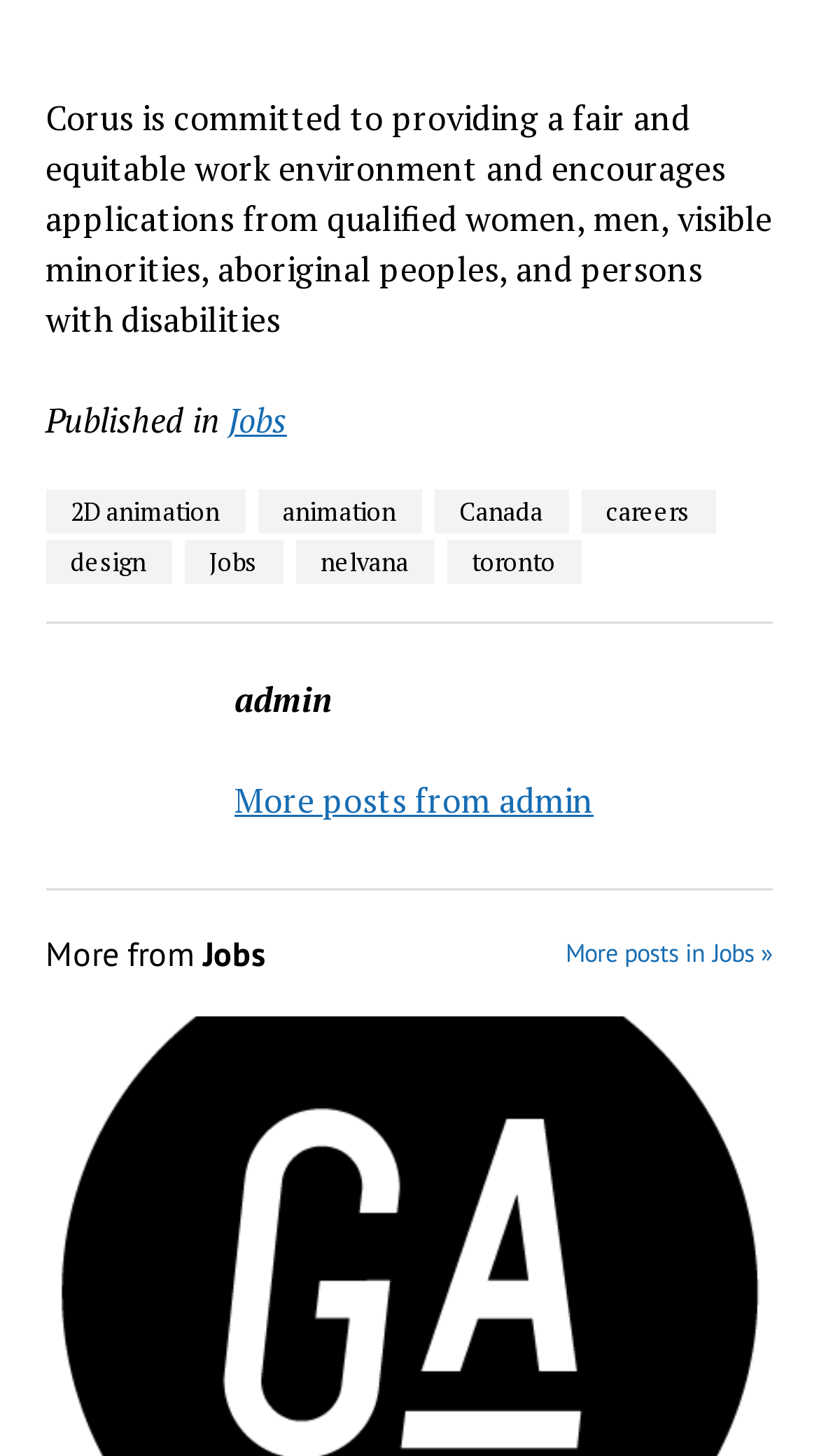Determine the bounding box coordinates of the UI element that matches the following description: "More posts in Jobs »". The coordinates should be four float numbers between 0 and 1 in the format [left, top, right, bottom].

[0.691, 0.637, 0.944, 0.672]